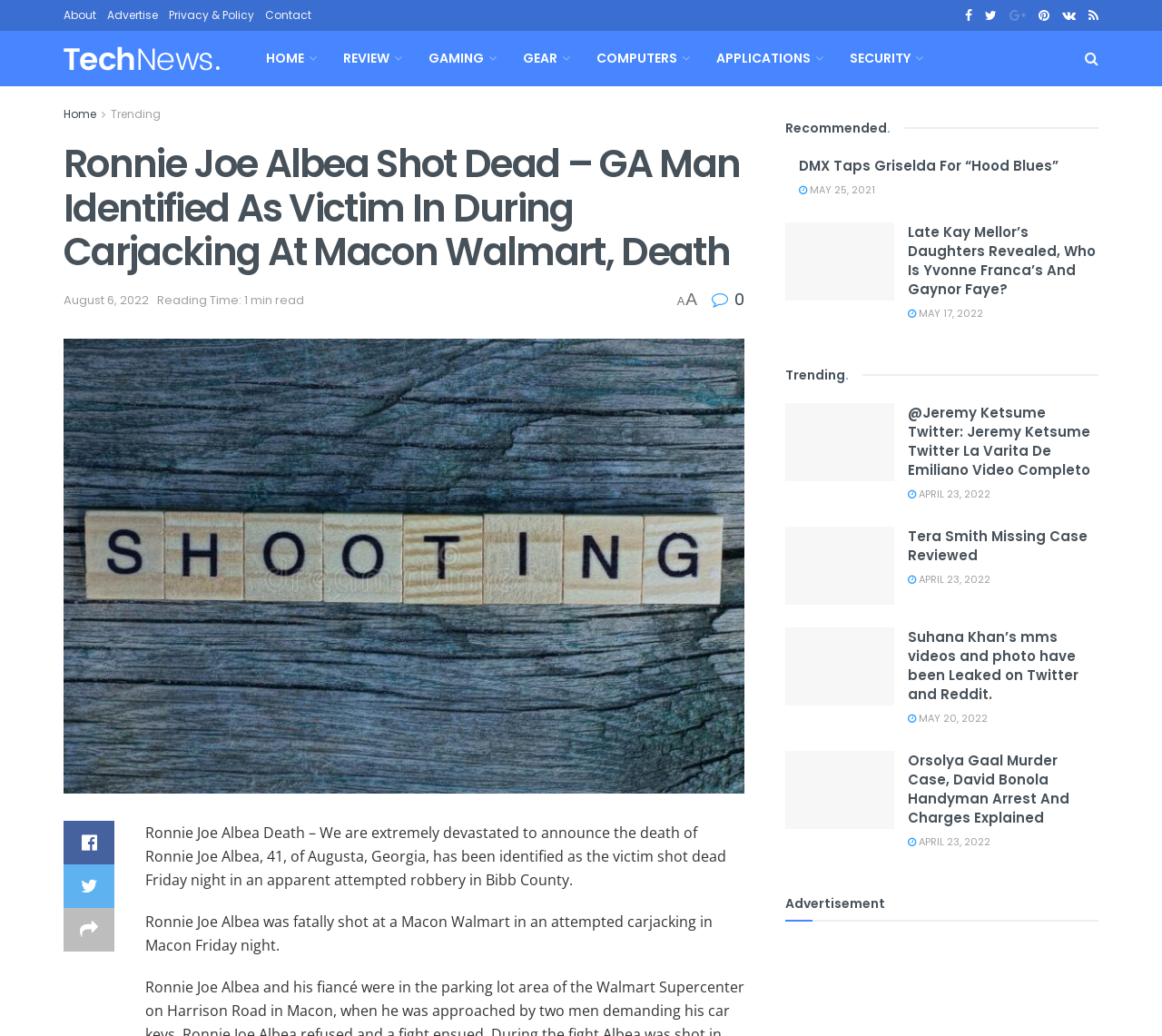Can you pinpoint the bounding box coordinates for the clickable element required for this instruction: "Check the 'Trending' section"? The coordinates should be four float numbers between 0 and 1, i.e., [left, top, right, bottom].

[0.095, 0.103, 0.138, 0.117]